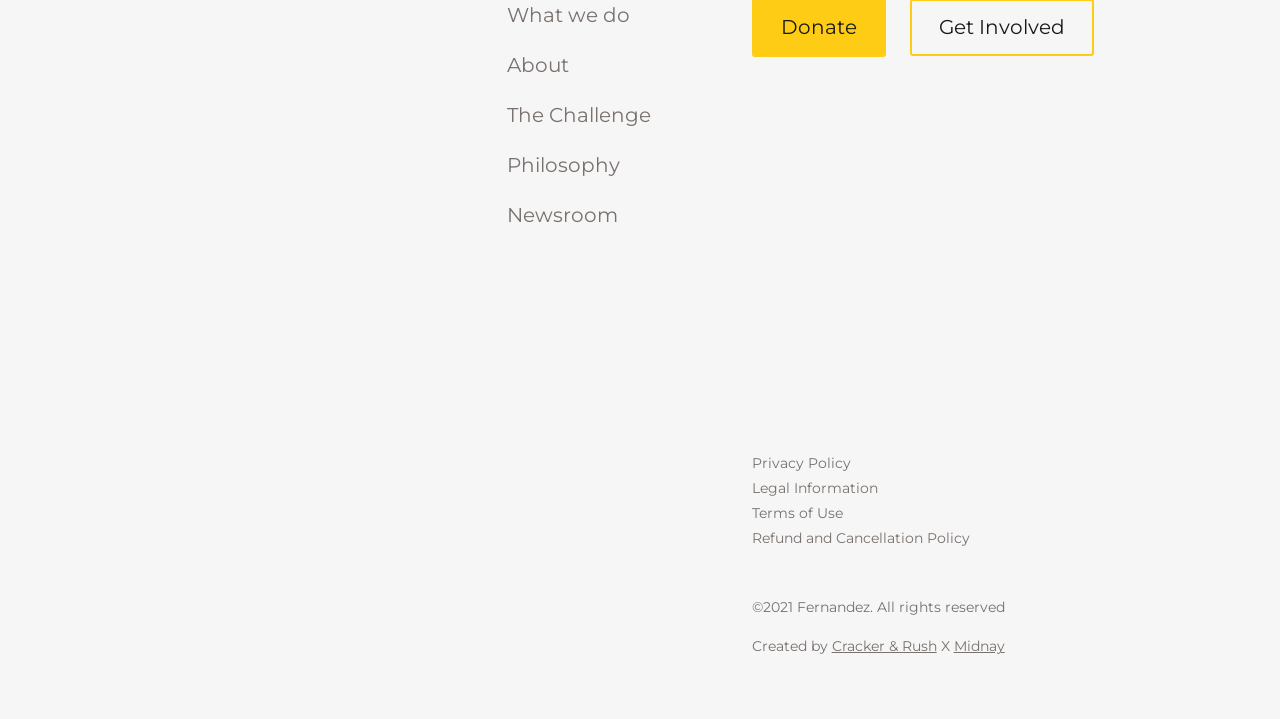Please respond in a single word or phrase: 
How many navigation links are there?

6